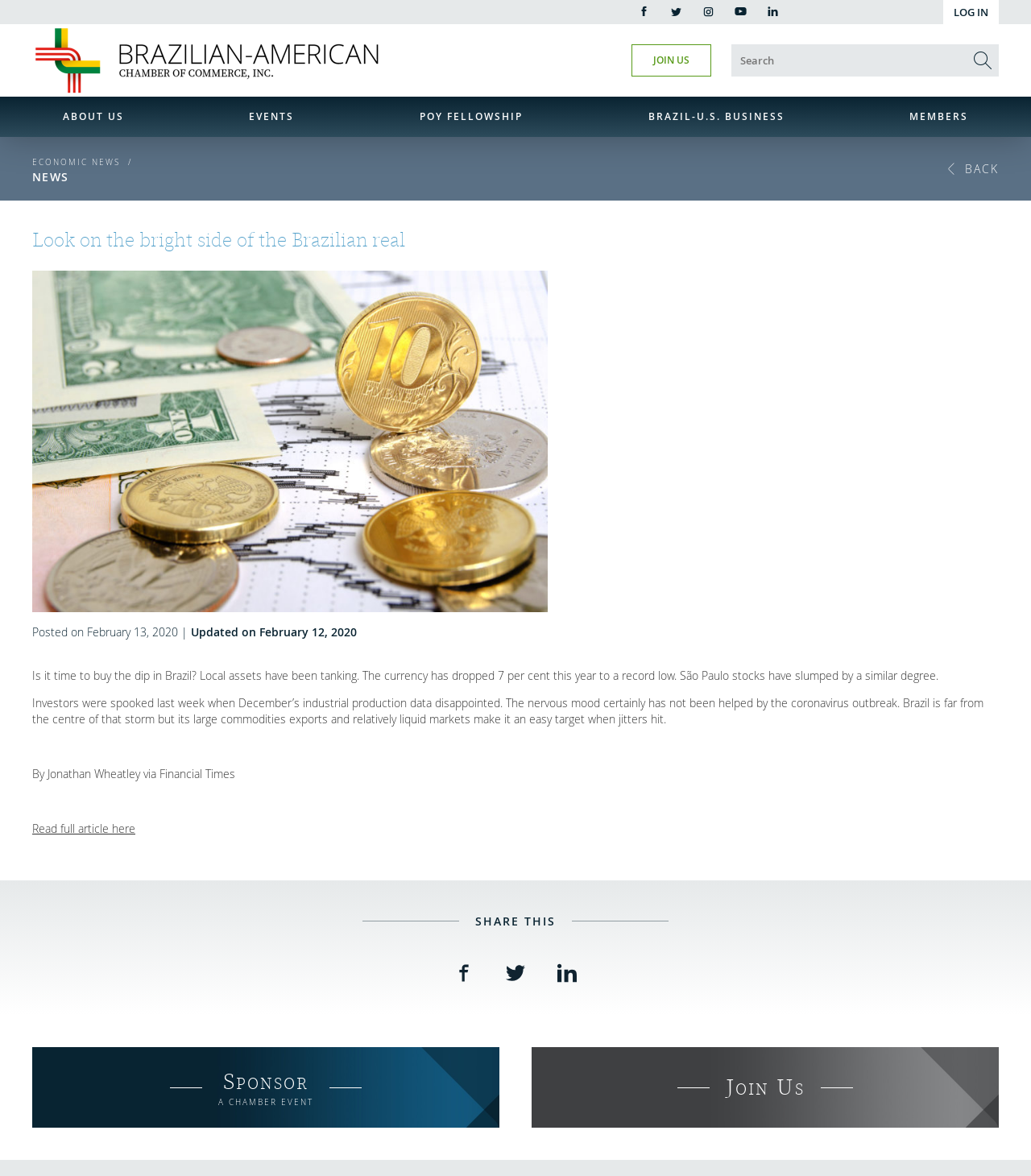How many social media sharing options are available?
Could you give a comprehensive explanation in response to this question?

The social media sharing options can be found at the bottom of the article content, which includes 'Share on Facebook', 'Tweet', and 'Share on Linkedin'. This suggests that there are three social media sharing options available.